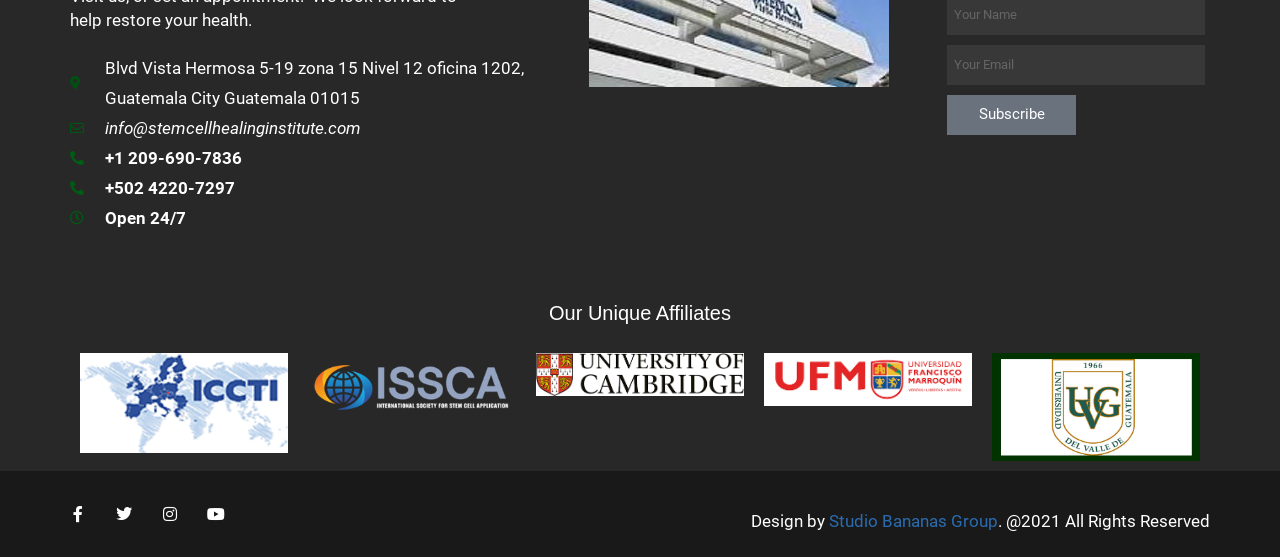Please determine the bounding box coordinates of the element to click on in order to accomplish the following task: "Contact via email". Ensure the coordinates are four float numbers ranging from 0 to 1, i.e., [left, top, right, bottom].

[0.055, 0.202, 0.415, 0.256]